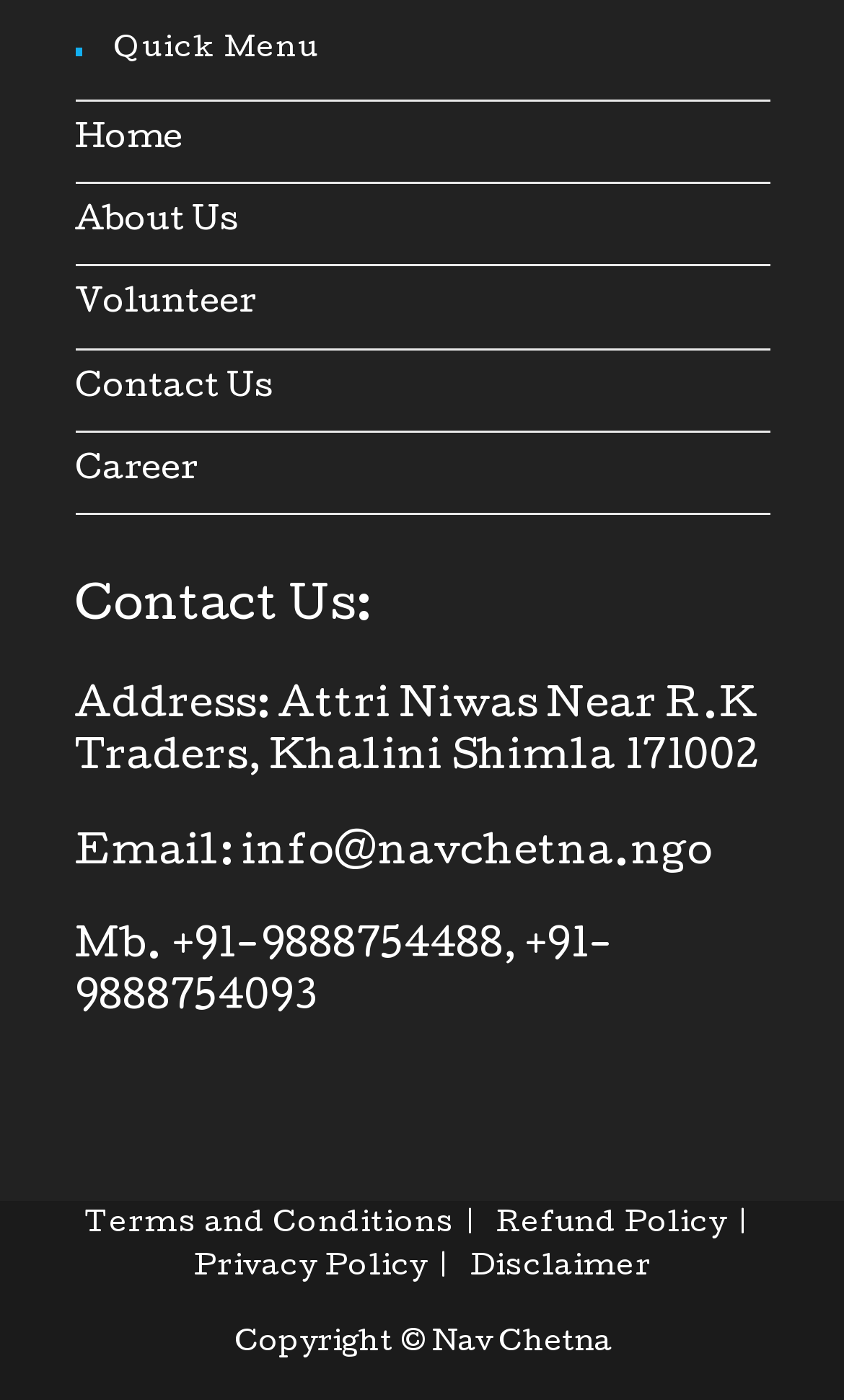Please specify the bounding box coordinates of the element that should be clicked to execute the given instruction: 'Get help with Quest 2 Elite Strap'. Ensure the coordinates are four float numbers between 0 and 1, expressed as [left, top, right, bottom].

None